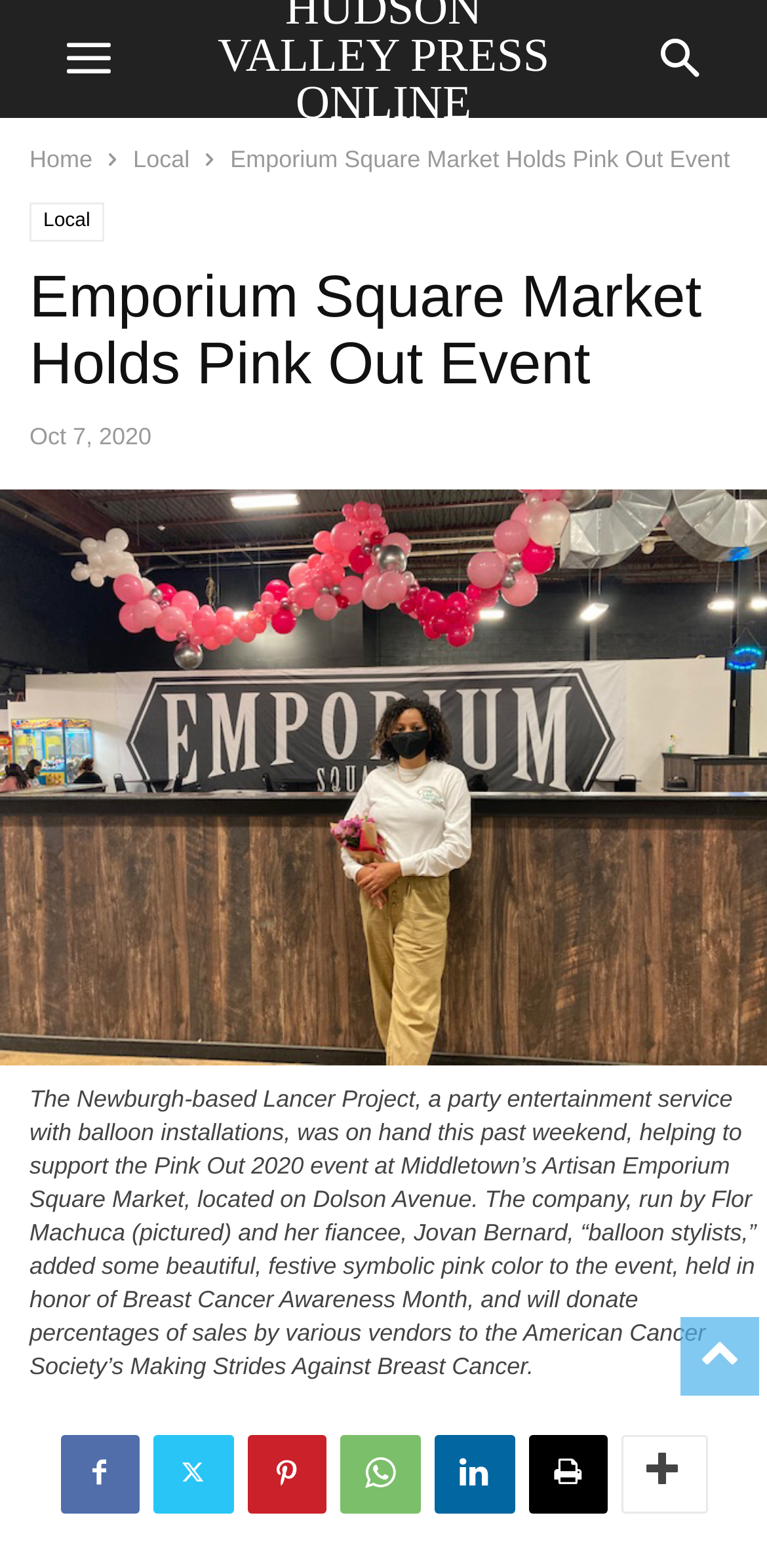Can you pinpoint the bounding box coordinates for the clickable element required for this instruction: "go to home page"? The coordinates should be four float numbers between 0 and 1, i.e., [left, top, right, bottom].

[0.038, 0.093, 0.121, 0.11]